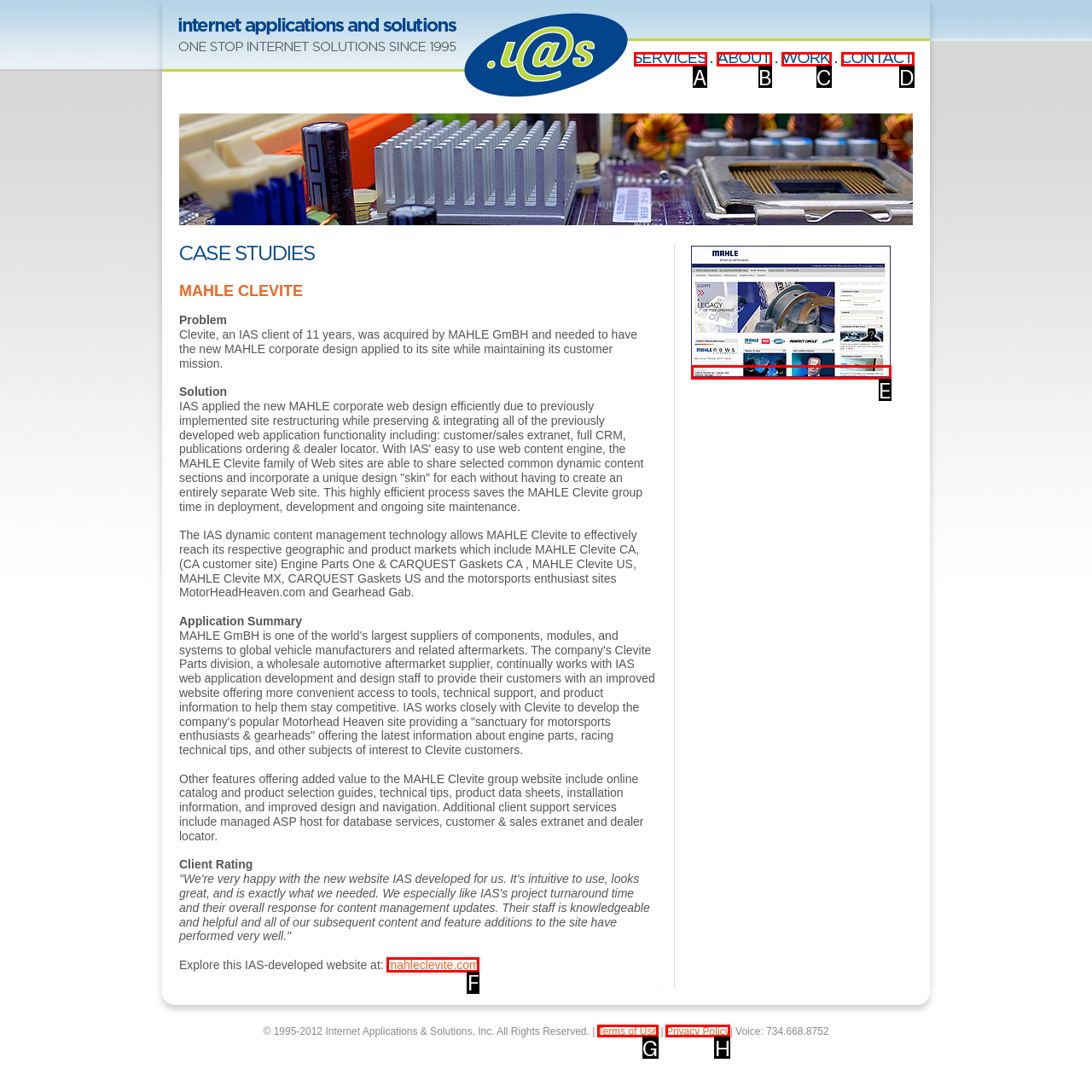To achieve the task: Visit the MAHLE CLEVITE website, indicate the letter of the correct choice from the provided options.

F